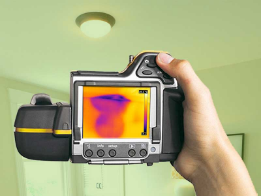What is the purpose of the thermal imaging camera?
Look at the screenshot and respond with one word or a short phrase.

inspections and evaluations